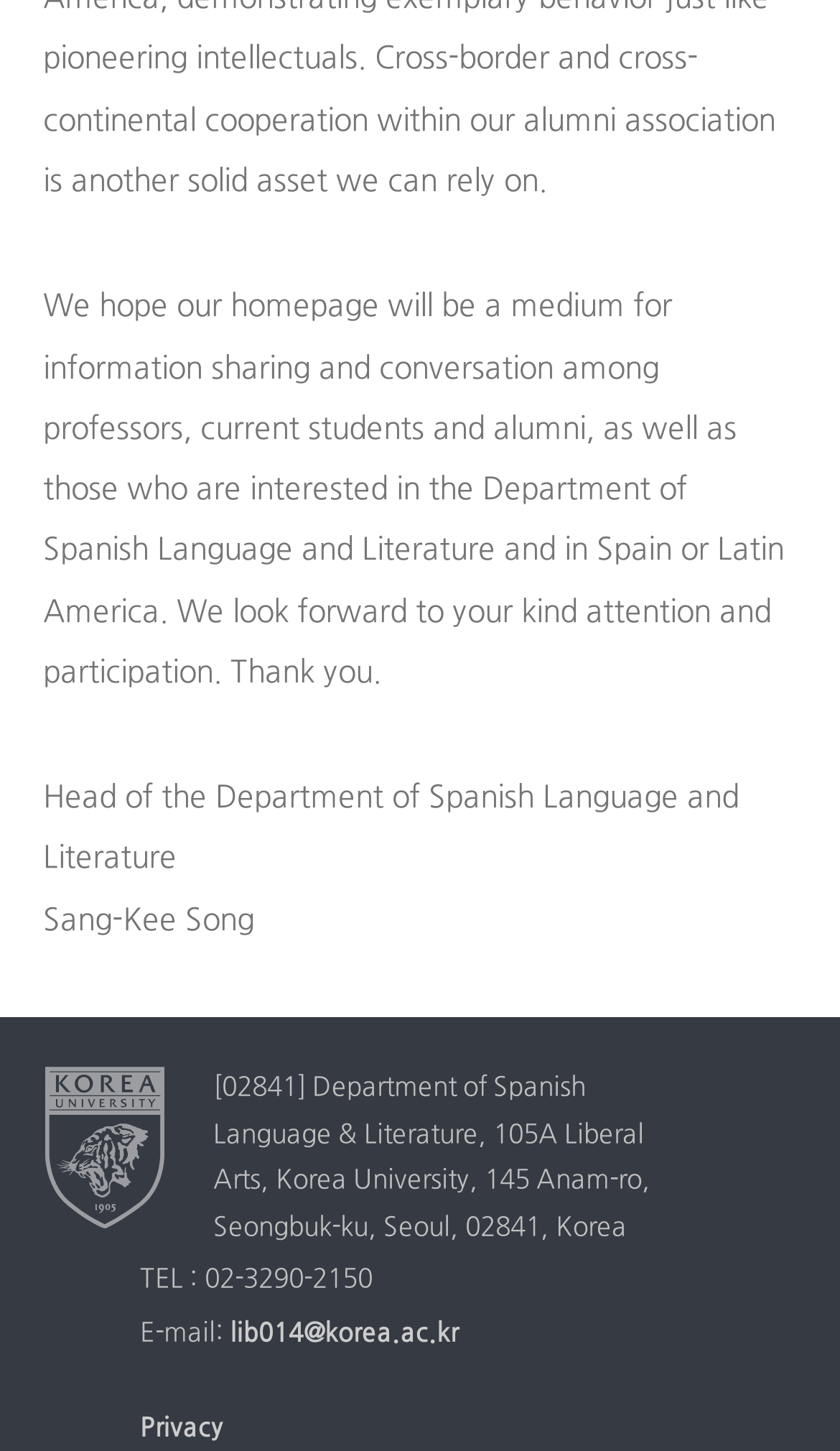Based on the image, provide a detailed and complete answer to the question: 
Who is the head of the Department of Spanish Language and Literature?

The answer can be found in the StaticText element with the text 'Sang-Kee Song' which is a child element of the StaticText element with the text 'Head of the Department of Spanish Language and Literature'.